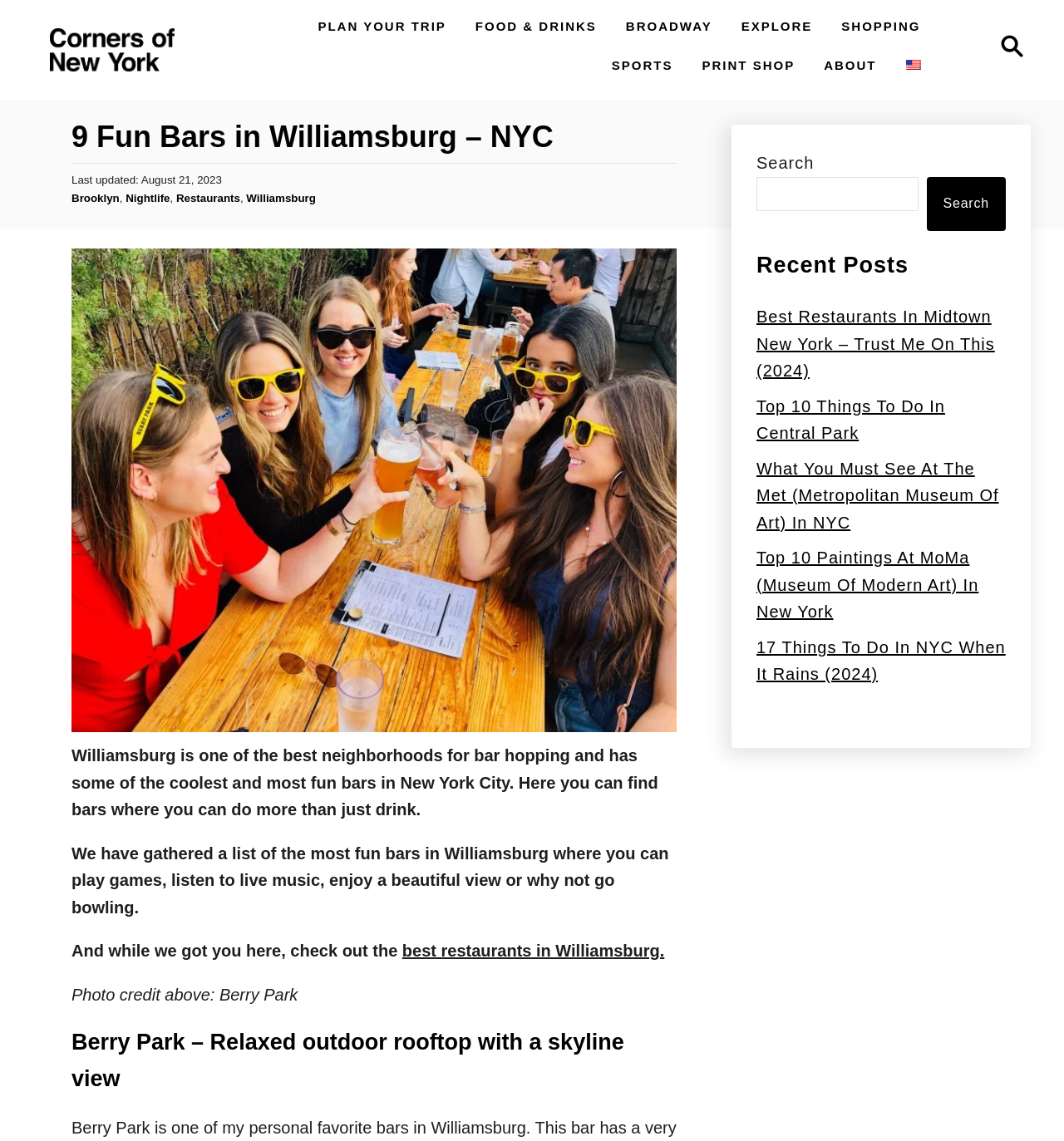From the webpage screenshot, predict the bounding box of the UI element that matches this description: "Nightlife".

[0.118, 0.168, 0.16, 0.179]